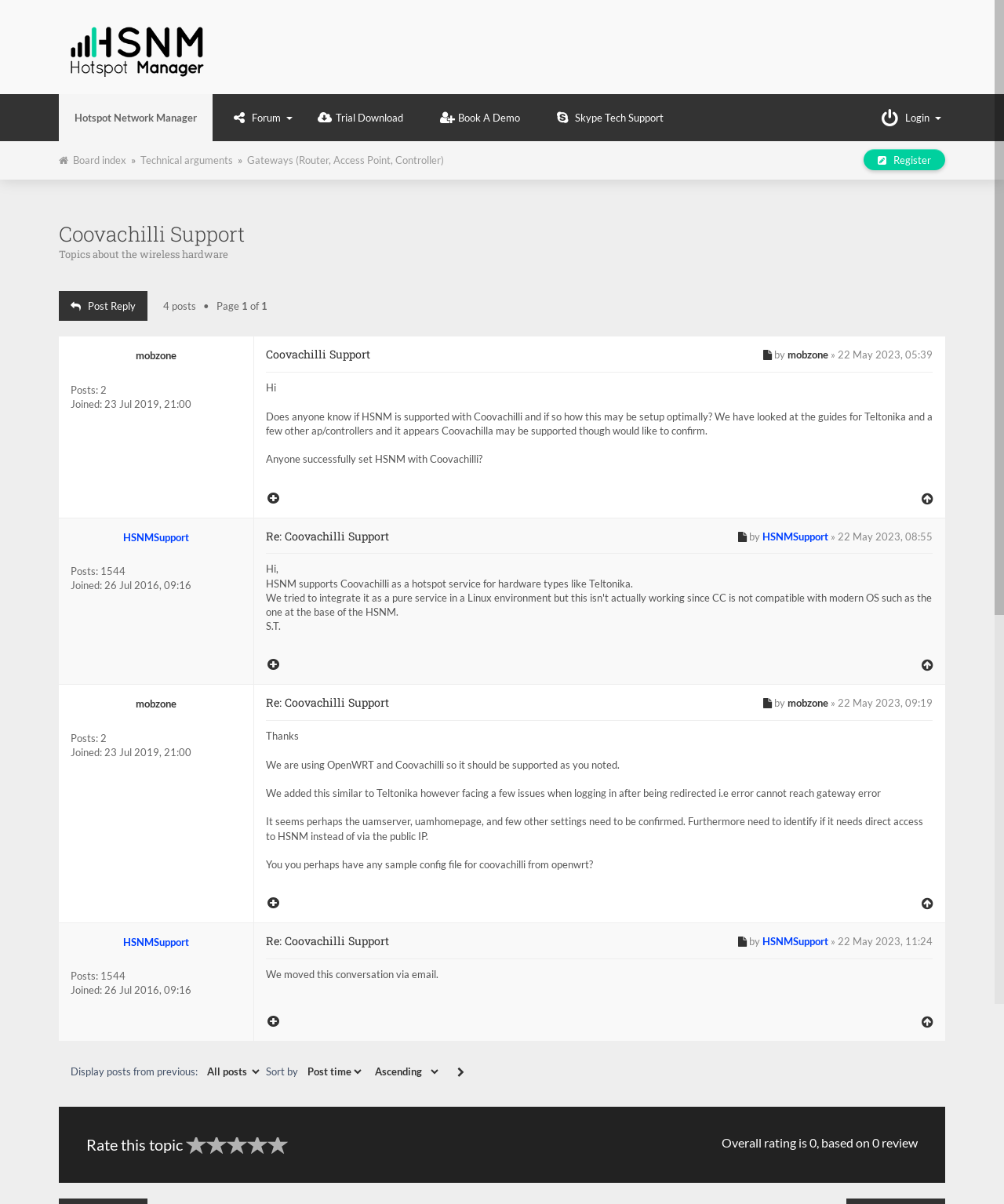What is the topic of the first post?
Answer the question with just one word or phrase using the image.

Coovachilli Support